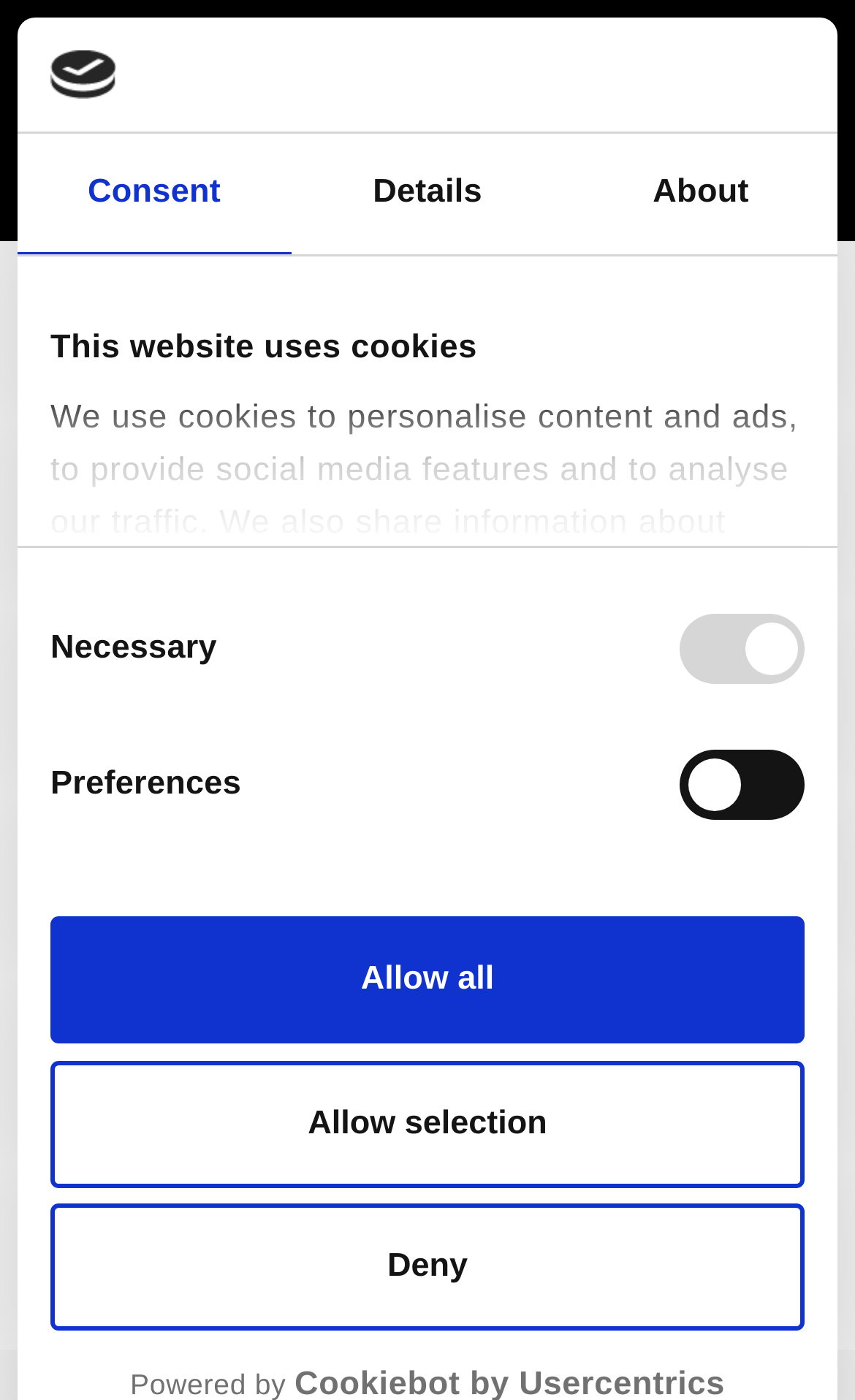Find and specify the bounding box coordinates that correspond to the clickable region for the instruction: "Click the Allow selection button".

[0.059, 0.757, 0.941, 0.848]